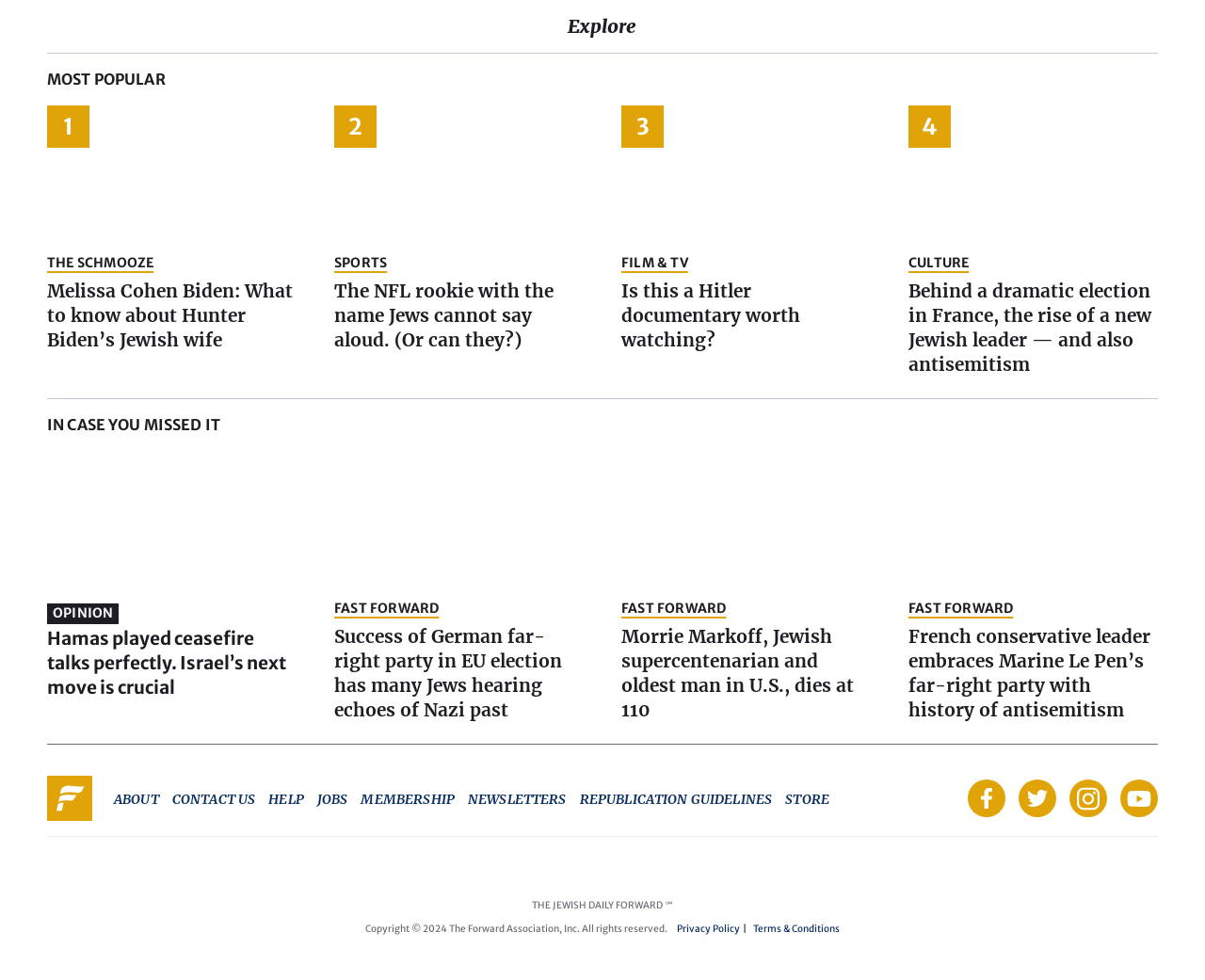How many articles are listed on the main page?
Refer to the image and provide a thorough answer to the question.

By counting the number of article sections on the main page, I can see that there are 8 articles listed, each with a title, image, and brief summary.